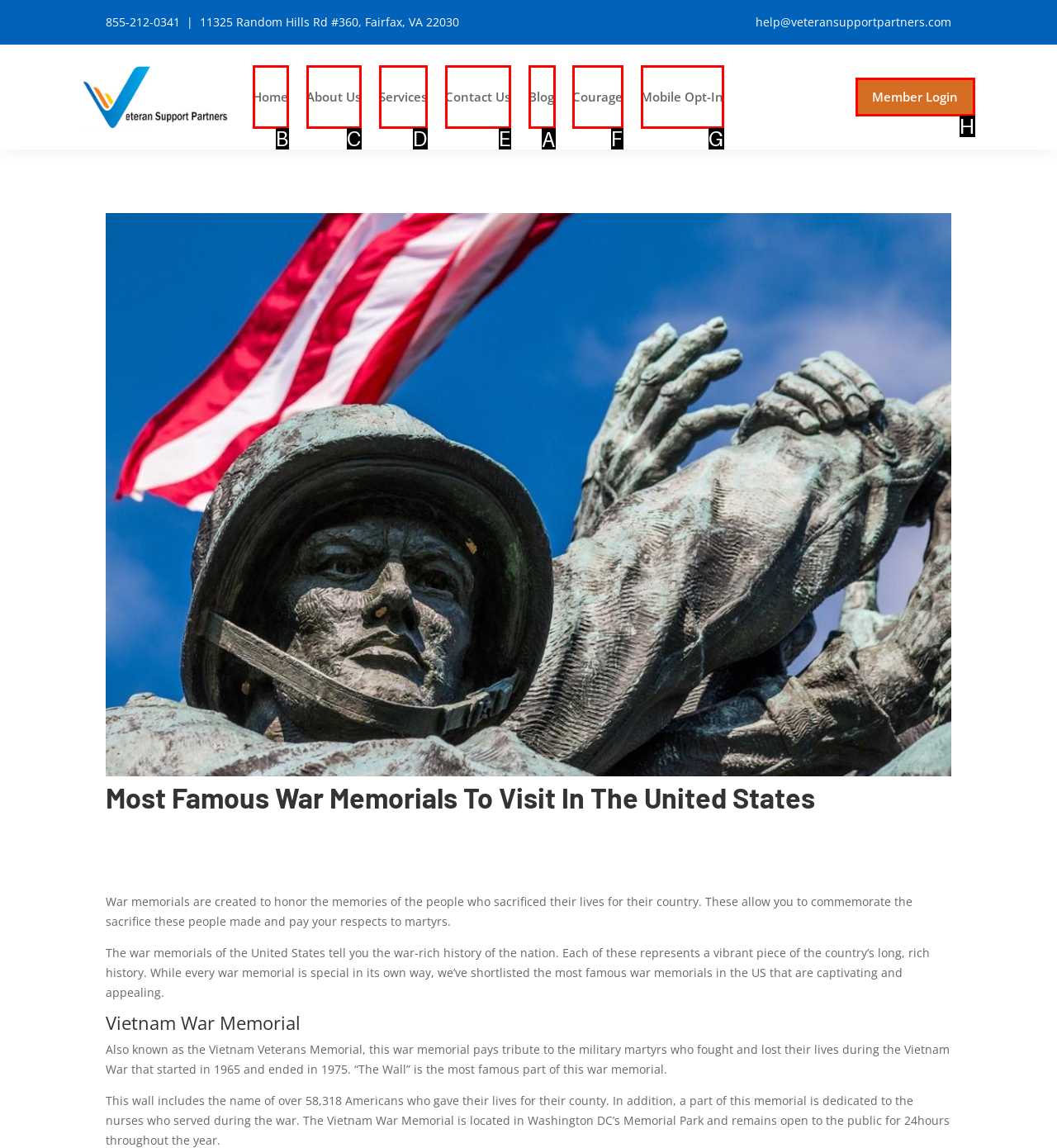Select the appropriate bounding box to fulfill the task: Read the blog Respond with the corresponding letter from the choices provided.

A